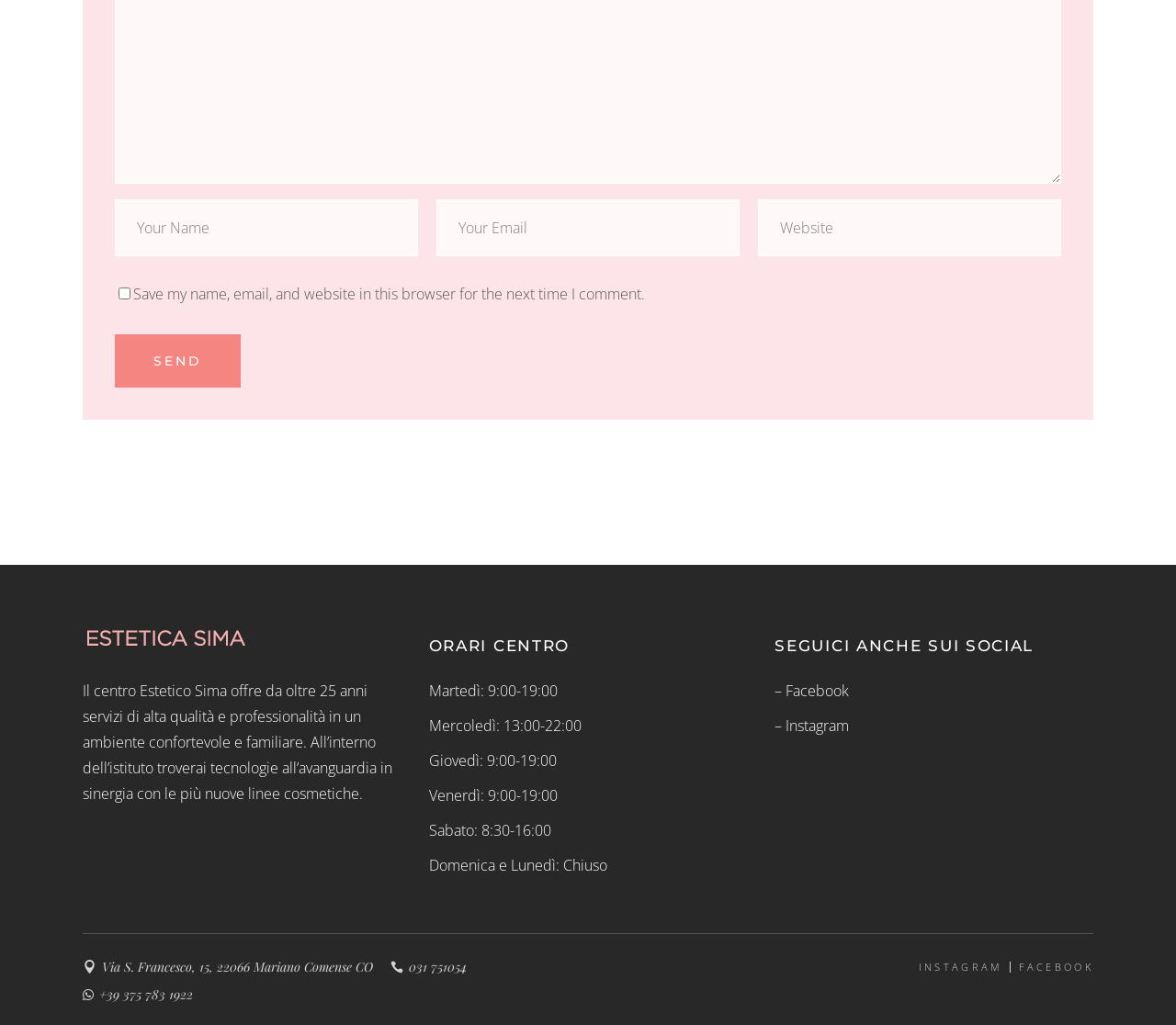Locate the bounding box coordinates of the element you need to click to accomplish the task described by this instruction: "Visit our Facebook page".

[0.659, 0.664, 0.722, 0.684]